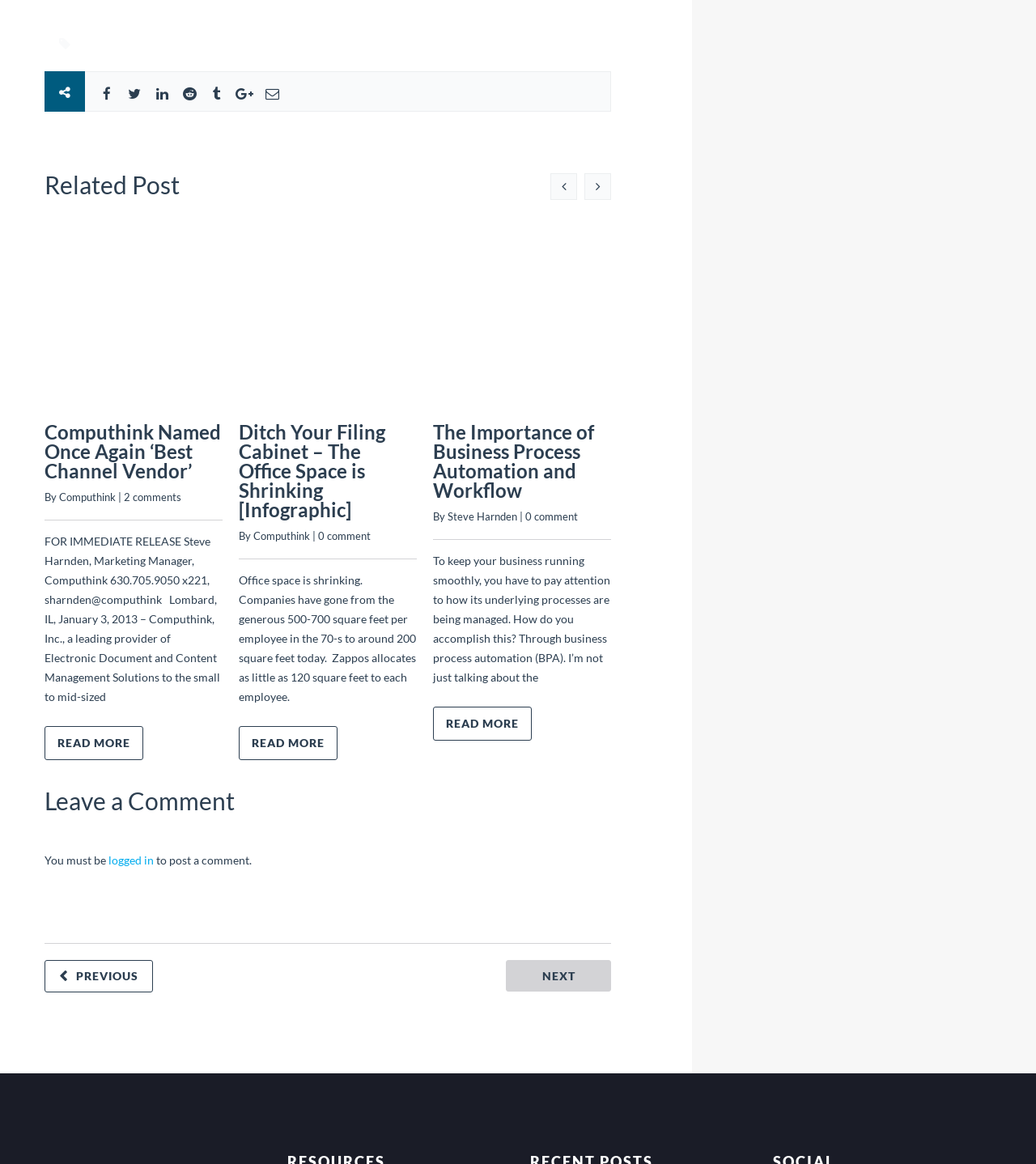Using the information shown in the image, answer the question with as much detail as possible: What is the purpose of accessing files from anywhere according to the fifth article?

The fifth article mentions that 'Having access to your documents from anywhere is more than just a convenience. Content and document management software enables relationships with clients and co-workers to be more seamless and integrative'.